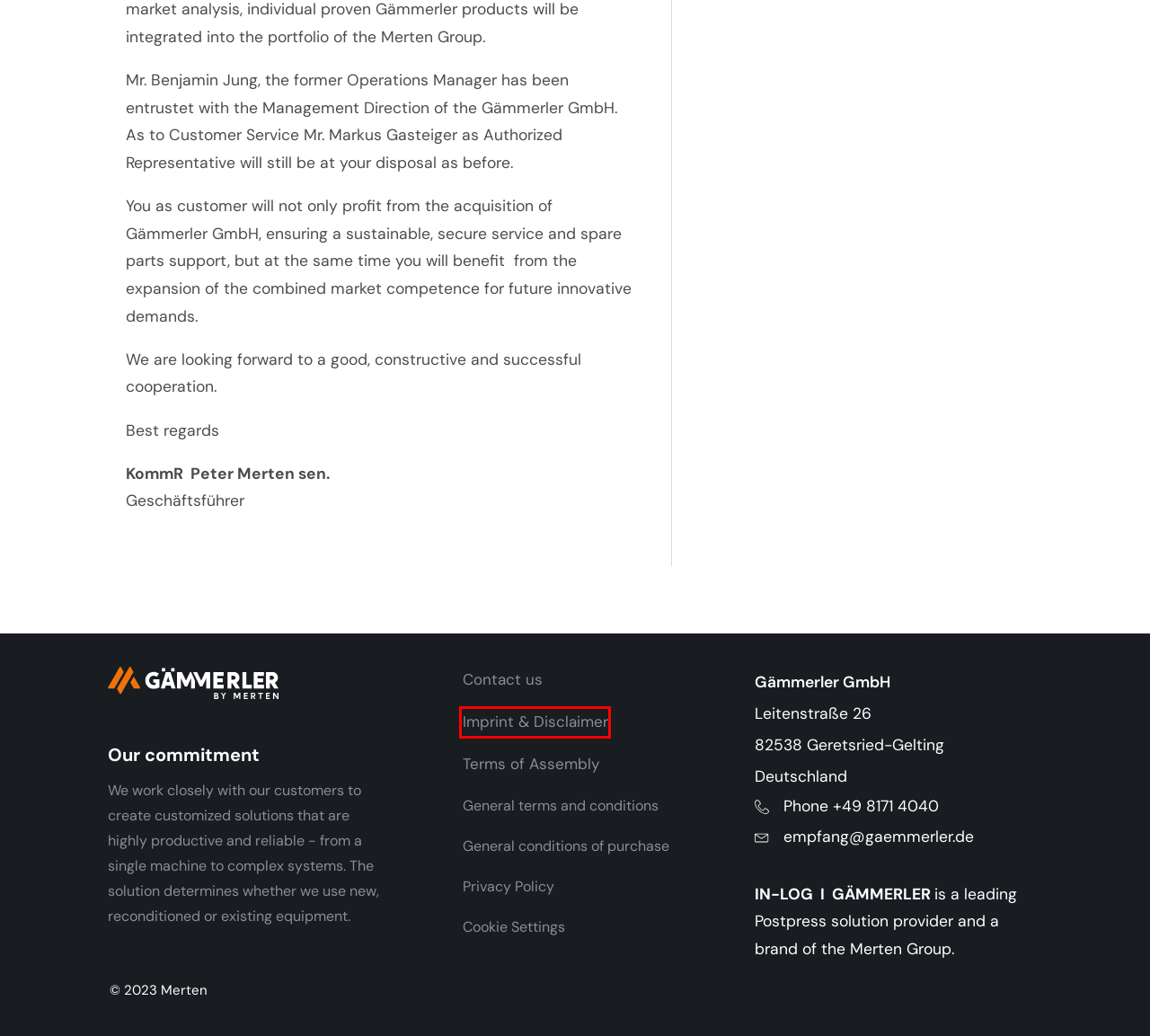Using the screenshot of a webpage with a red bounding box, pick the webpage description that most accurately represents the new webpage after the element inside the red box is clicked. Here are the candidates:
A. Machines & Systems - Gammerler
B. Technical Conditions - Gammerler
C. GCS General Conditions of Supply - Gammerler
D. GPC General Purchasing Conditions - Gammerler
E. Imprint & Disclaimer - Gammerler
F. „Factory tested“ – for a more efficient start-up - Gammerler
G. Privacy Policy - Gammerler
H. Merten Group - Gammerler

E